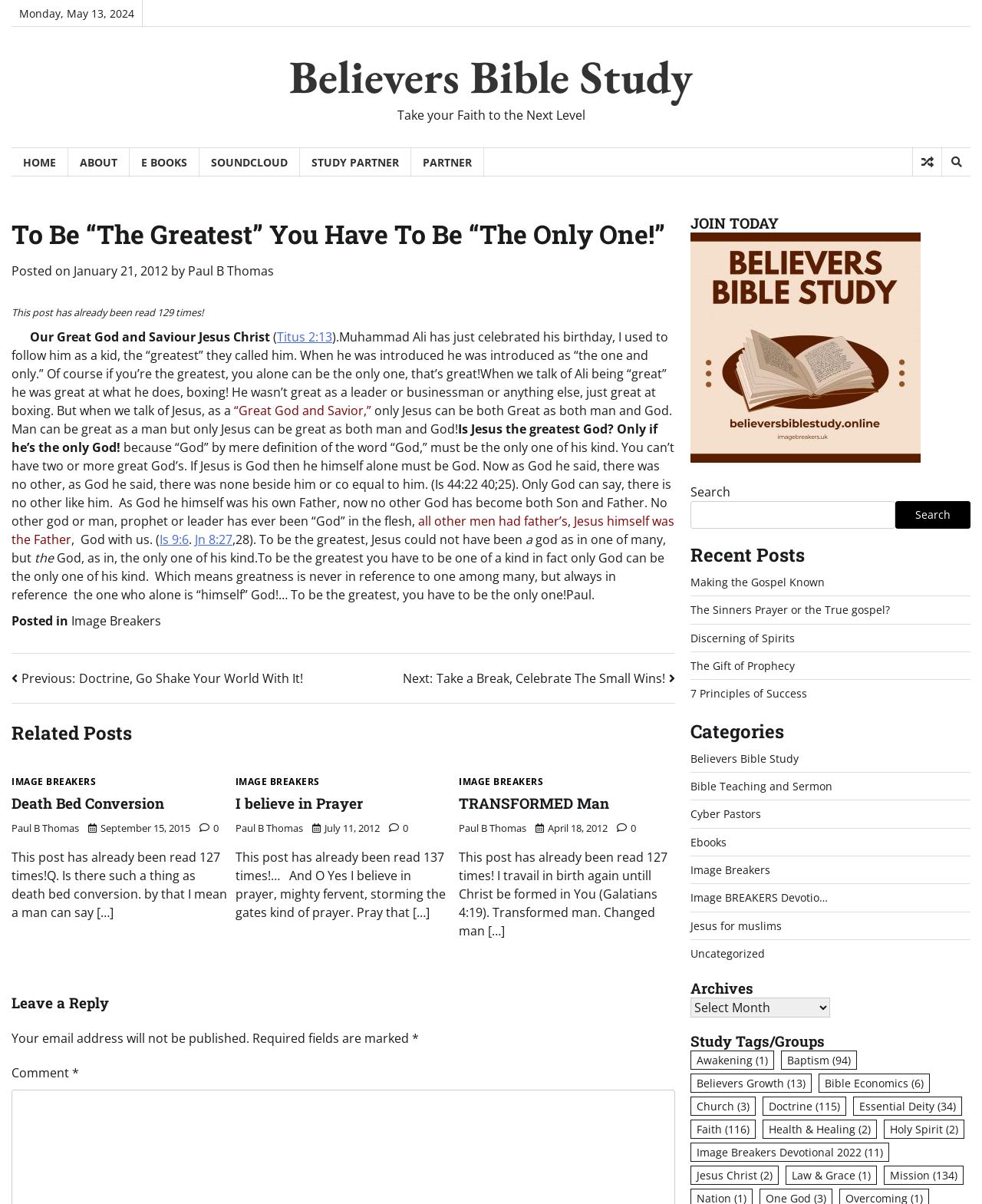What is the title of the related post below 'To Be “The Greatest” You Have To Be “The Only One!”'?
Utilize the image to construct a detailed and well-explained answer.

The title of the related post can be found in the link 'Death Bed Conversion' which is located below the post 'To Be “The Greatest” You Have To Be “The Only One!”'.